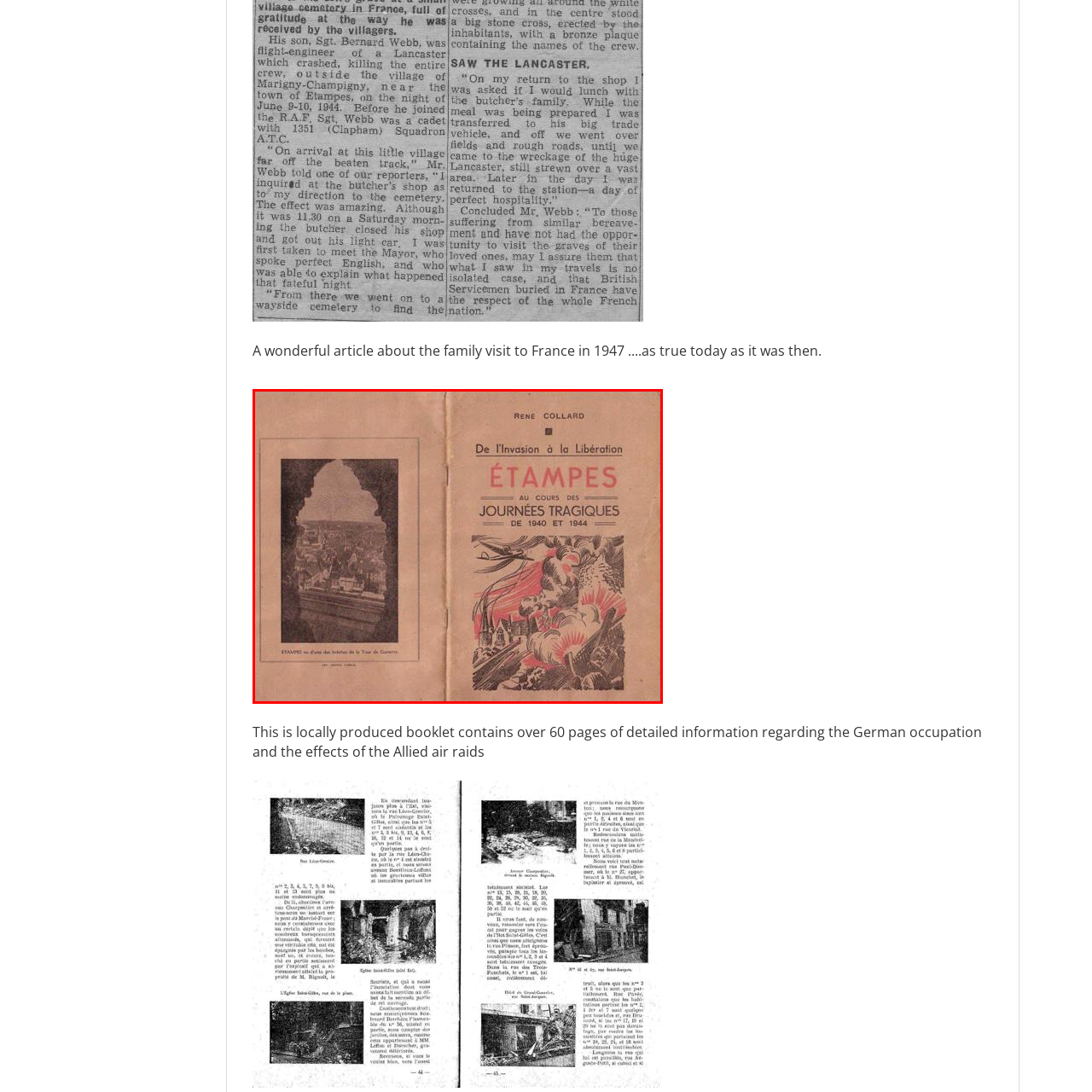Identify the content inside the red box and answer the question using a brief word or phrase: What is depicted in the vivid illustrations on the cover?

Explosions